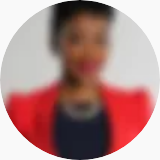What organization did Ms. Blocker become the President of?
Answer with a single word or short phrase according to what you see in the image.

Association of Black Women Attorneys